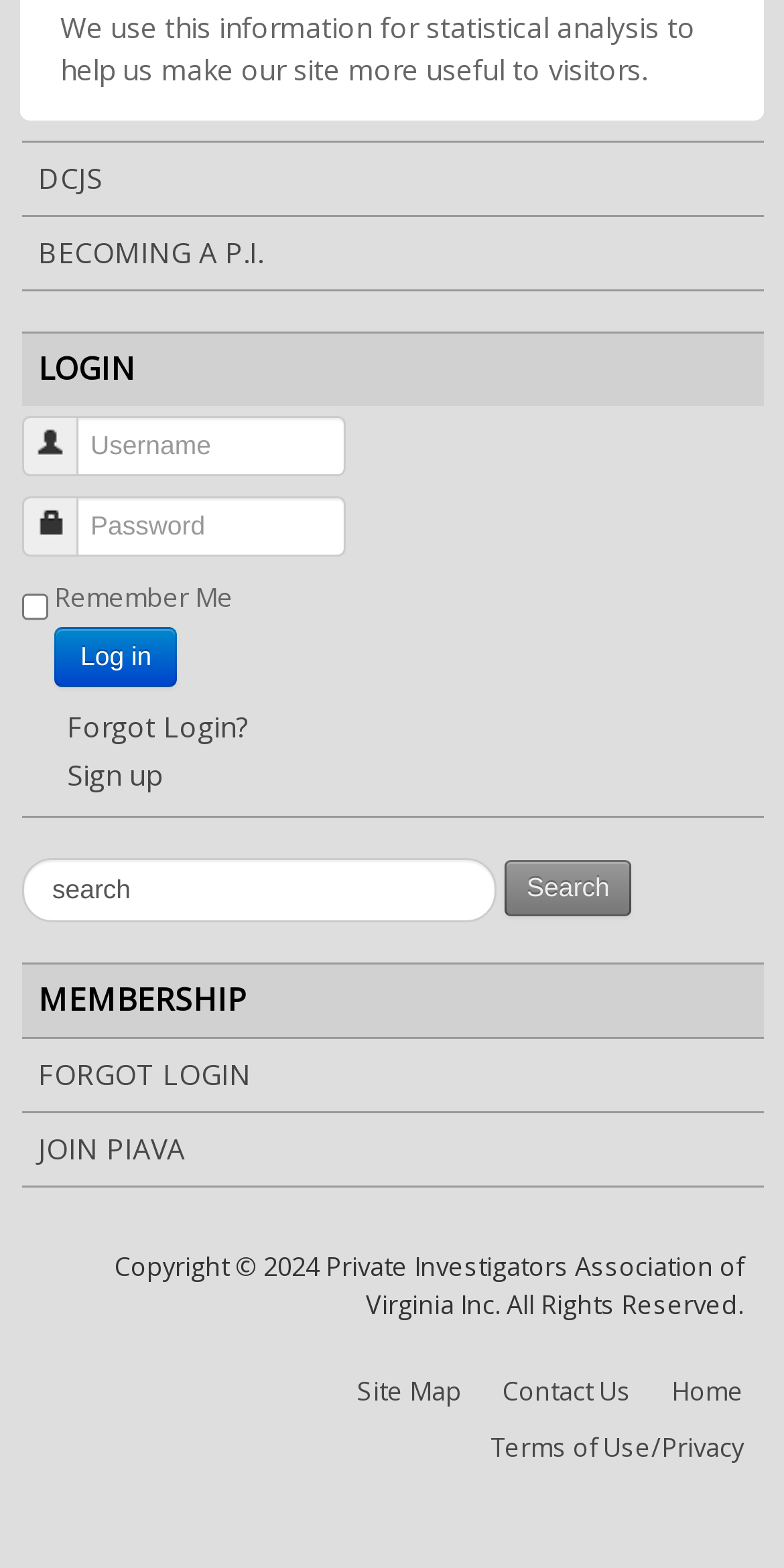Please locate the clickable area by providing the bounding box coordinates to follow this instruction: "go to DCJS".

[0.049, 0.101, 0.954, 0.126]